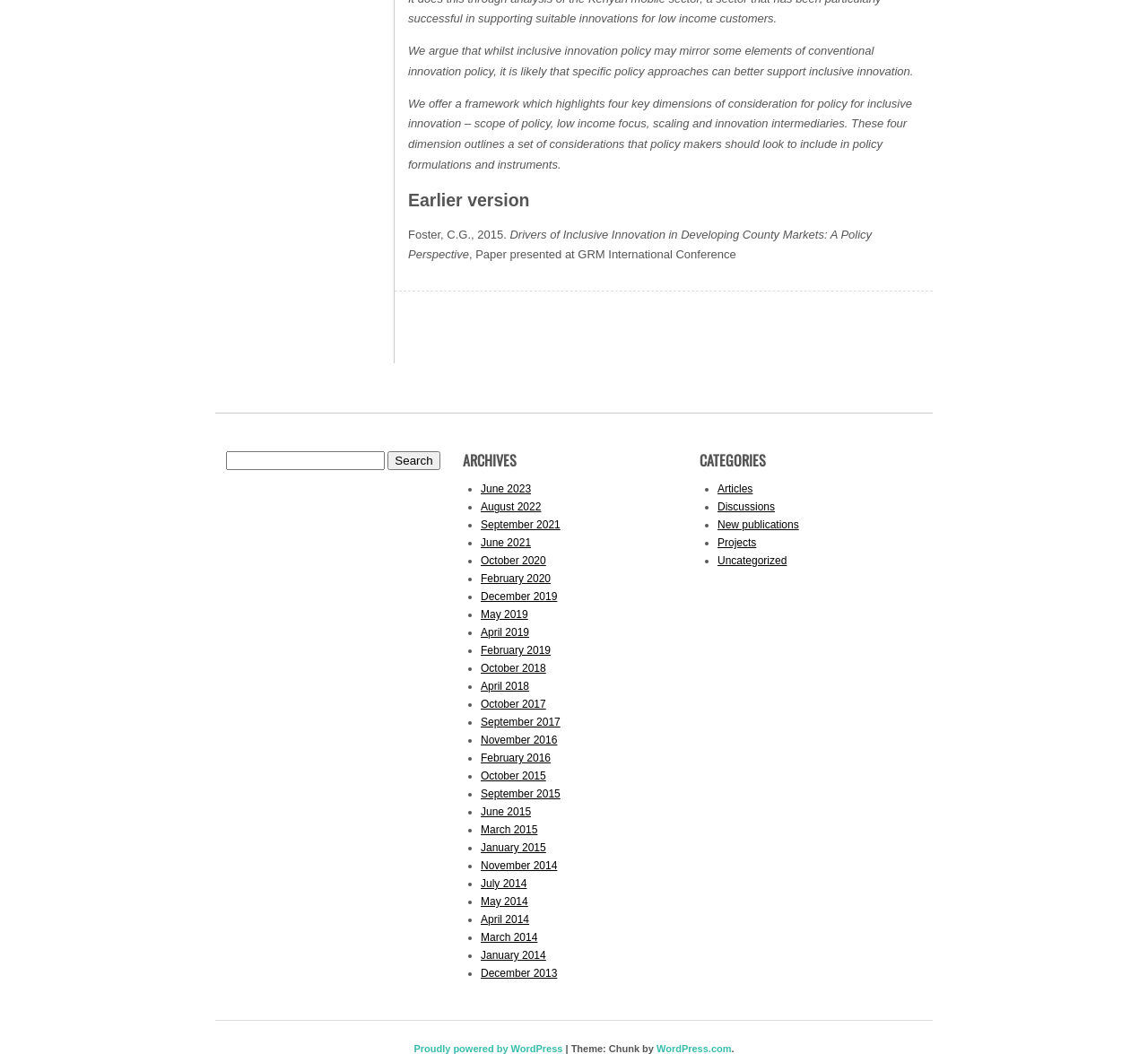Using the provided element description, identify the bounding box coordinates as (top-left x, top-left y, bottom-right x, bottom-right y). Ensure all values are between 0 and 1. Description: Projects

[0.625, 0.509, 0.659, 0.521]